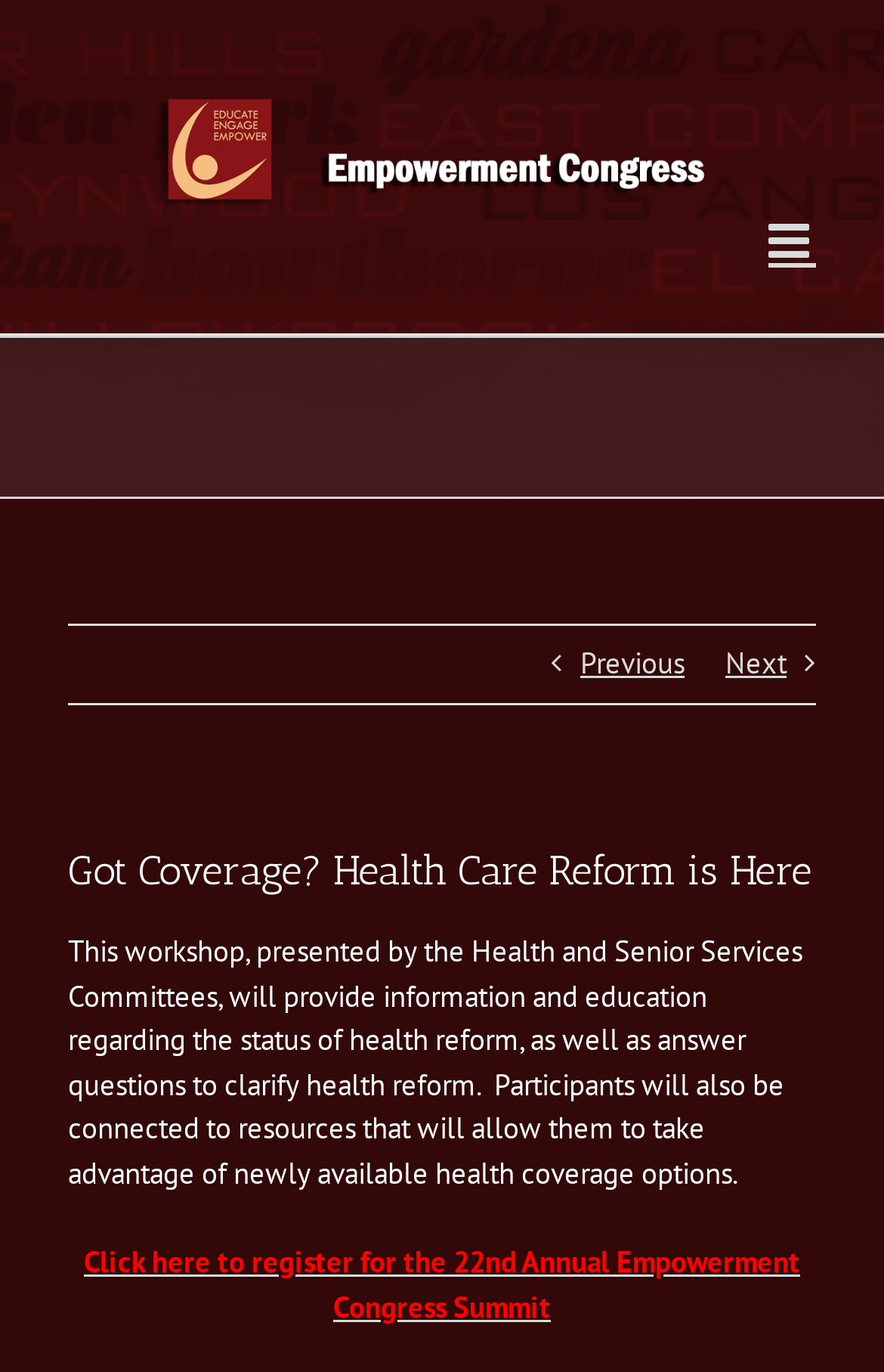Give a one-word or one-phrase response to the question:
What is the logo on the top left?

Empowerment Congress Logo